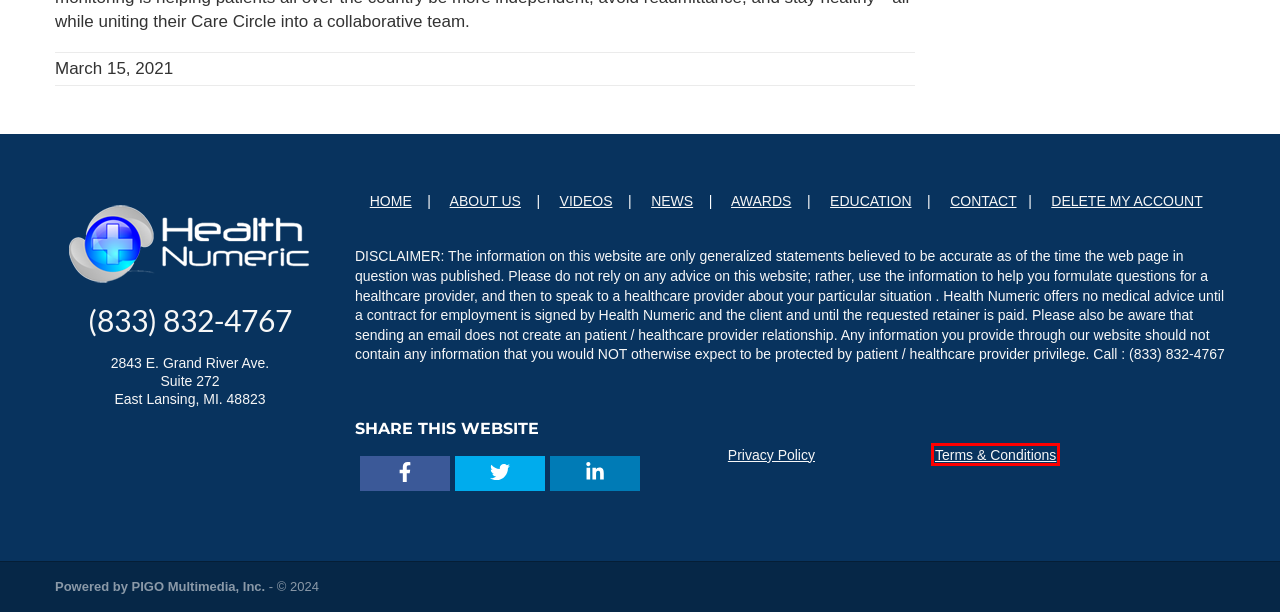Examine the screenshot of a webpage with a red bounding box around a UI element. Select the most accurate webpage description that corresponds to the new page after clicking the highlighted element. Here are the choices:
A. Government – Health Numeric –   (833) 832-4767   |   Haslett, MI. 48840
B. Solutions – Health Numeric –   (833) 832-4767   |   Haslett, MI. 48840
C. Virtual Concierge Care – Health Numeric –   (833) 832-4767   |   Haslett, MI. 48840
D. Terms & Conditions – Health Numeric –   (833) 832-4767   |   Haslett, MI. 48840
E. Privacy Policy – Health Numeric –   (833) 832-4767   |   Haslett, MI. 48840
F. About Us – Health Numeric –   (833) 832-4767   |   Haslett, MI. 48840
G. Services – Health Numeric –   (833) 832-4767   |   Haslett, MI. 48840
H. Download the App – Health Numeric –   (833) 832-4767   |   Haslett, MI. 48840

D